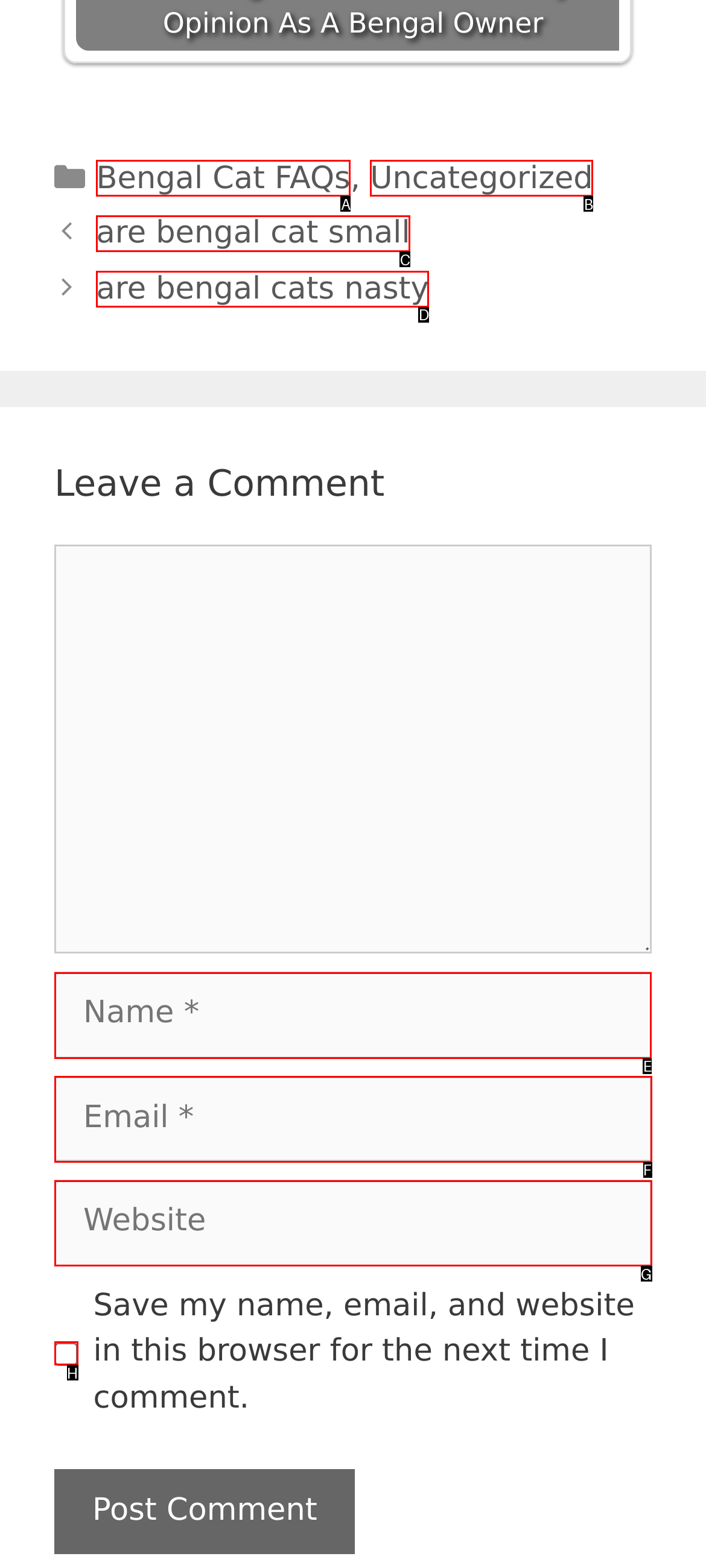Determine the HTML element to click for the instruction: Type your name.
Answer with the letter corresponding to the correct choice from the provided options.

E